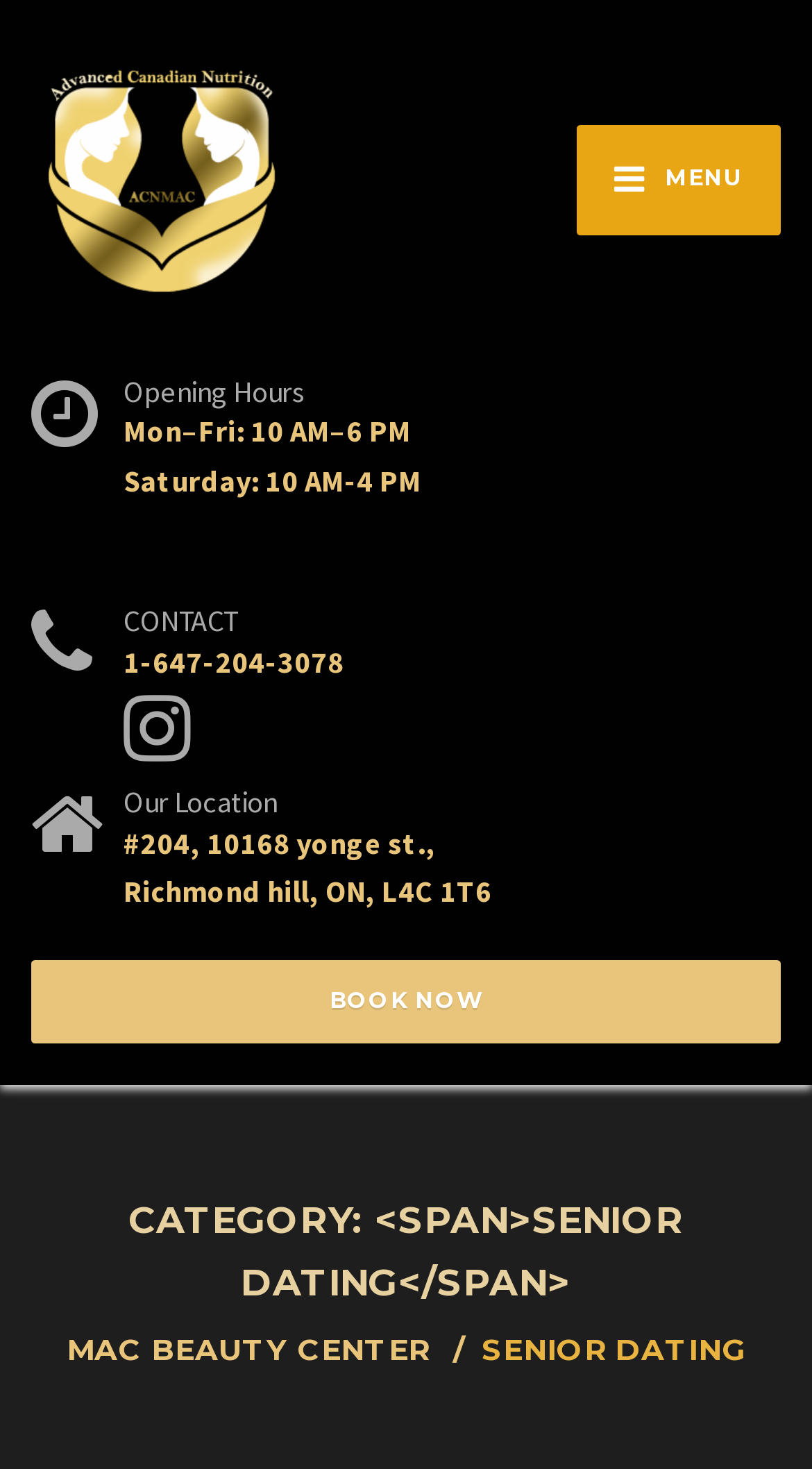Provide the bounding box coordinates for the specified HTML element described in this description: "MENU". The coordinates should be four float numbers ranging from 0 to 1, in the format [left, top, right, bottom].

[0.711, 0.085, 0.961, 0.16]